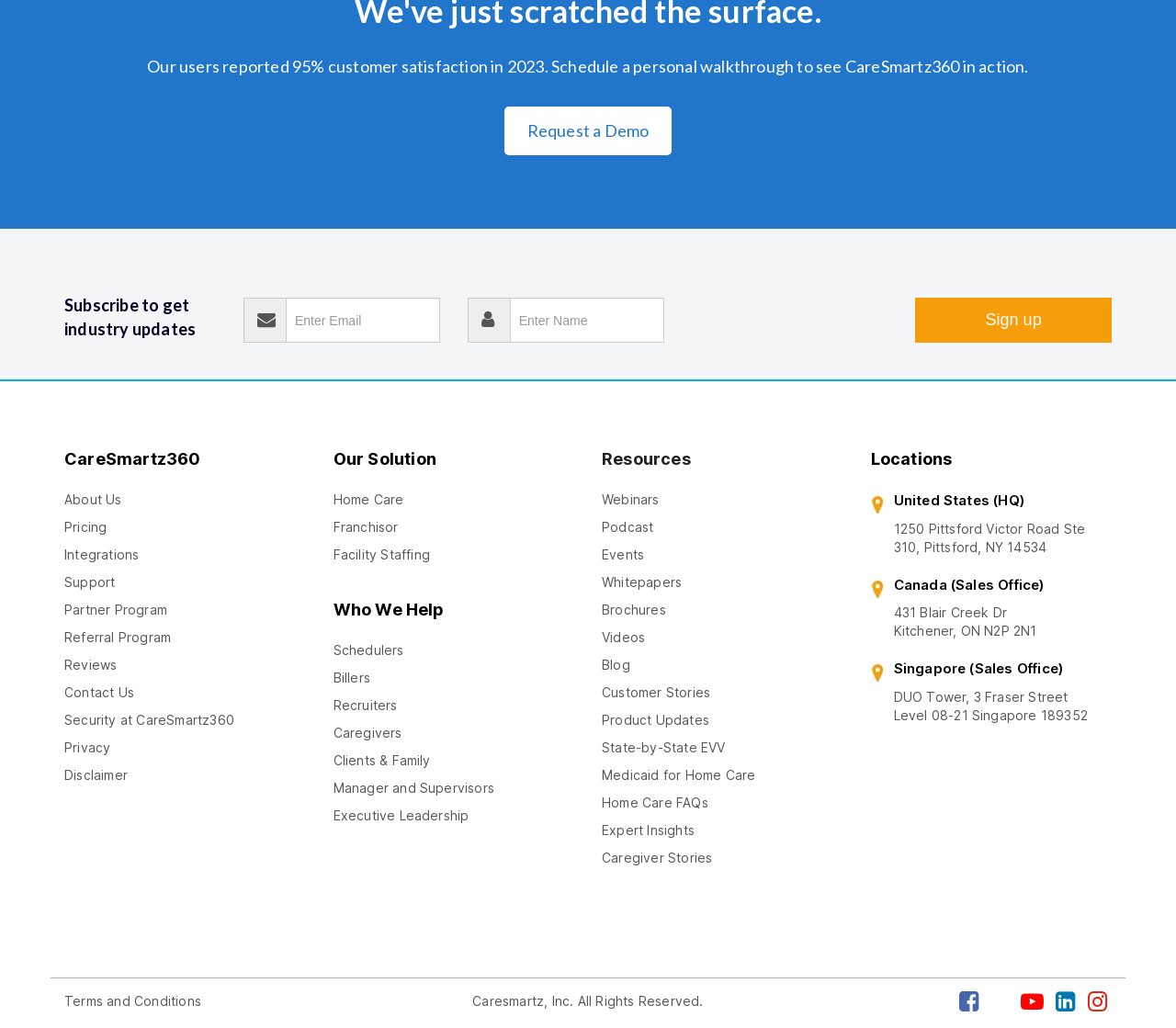From the webpage screenshot, predict the bounding box coordinates (top-left x, top-left y, bottom-right x, bottom-right y) for the UI element described here: Billers

[0.283, 0.651, 0.315, 0.669]